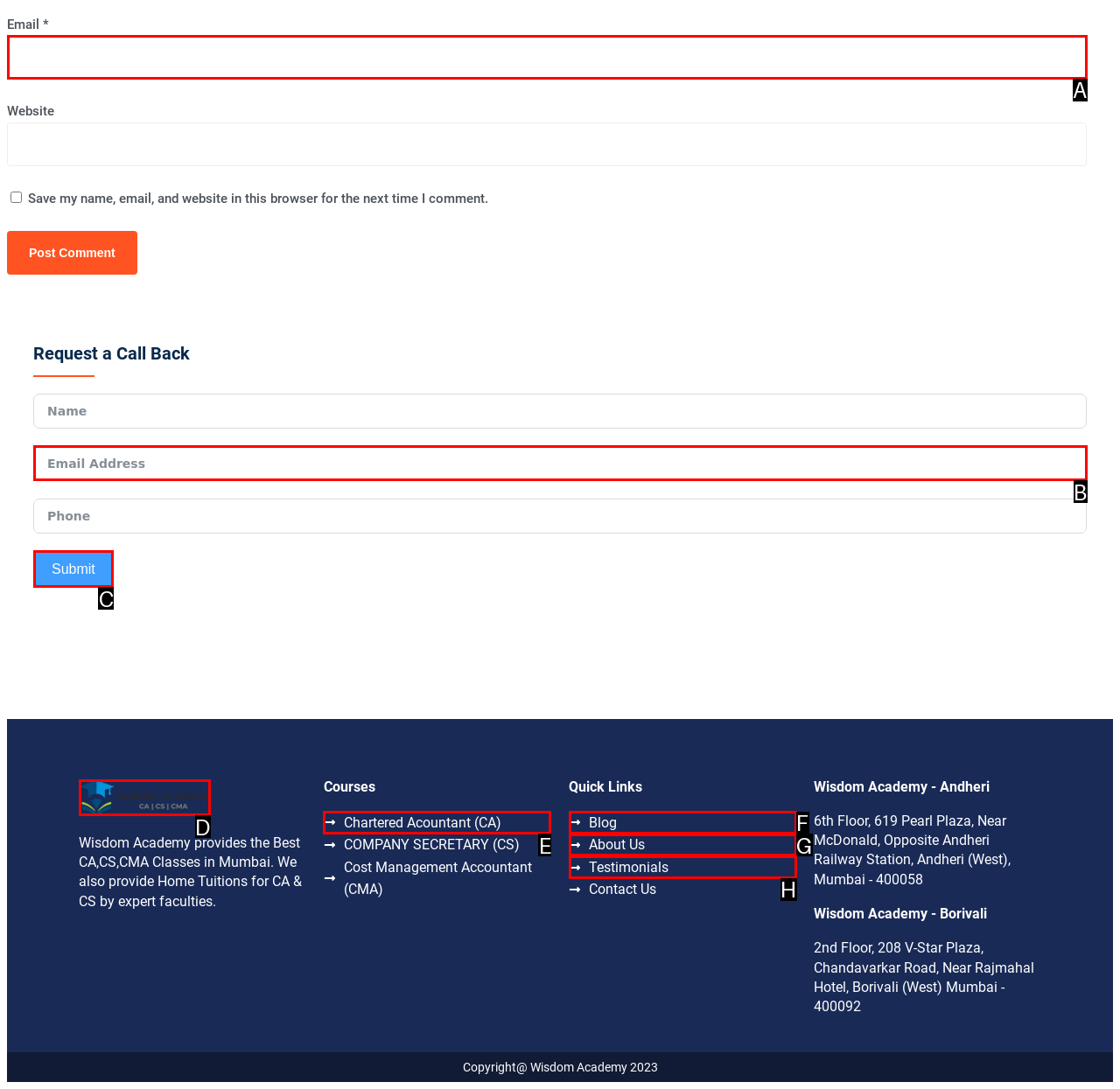Point out the specific HTML element to click to complete this task: Visit Chartered Accountant (CA) course page Reply with the letter of the chosen option.

E